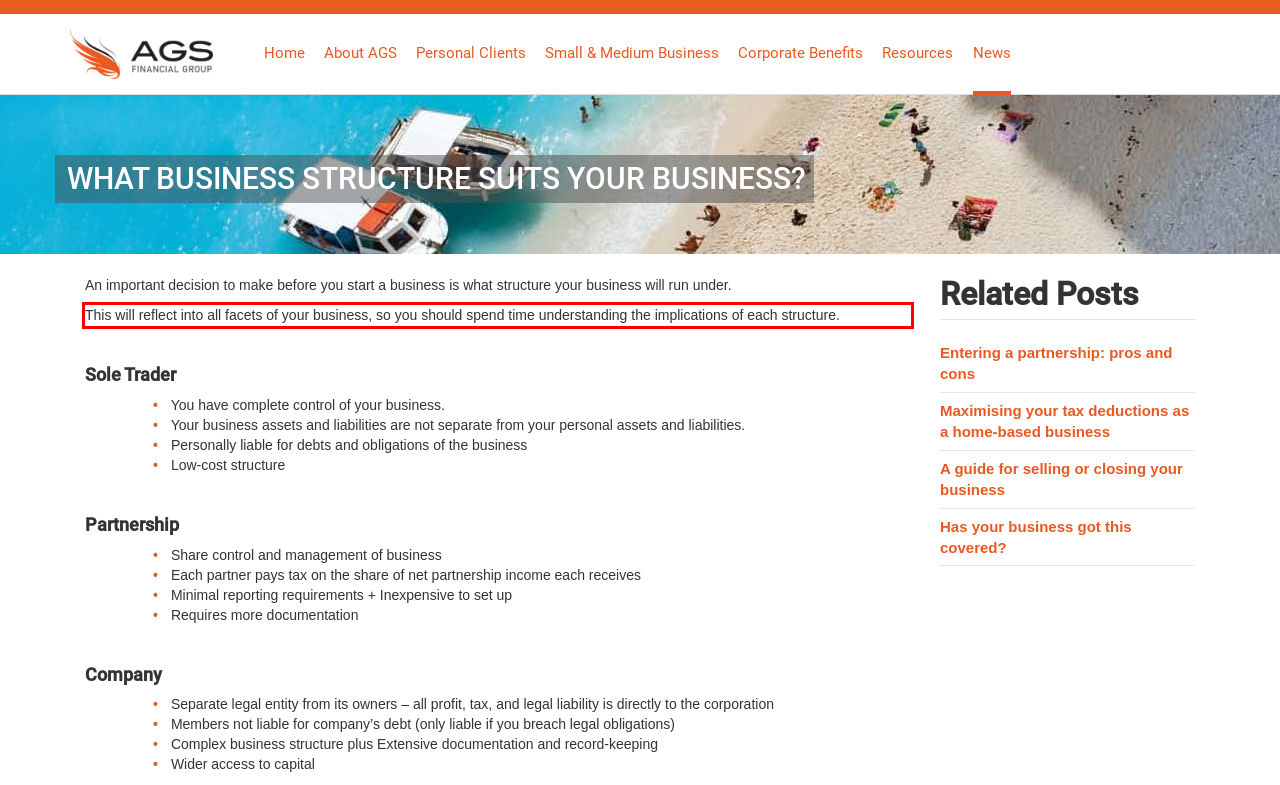You are given a webpage screenshot with a red bounding box around a UI element. Extract and generate the text inside this red bounding box.

This will reflect into all facets of your business, so you should spend time understanding the implications of each structure.